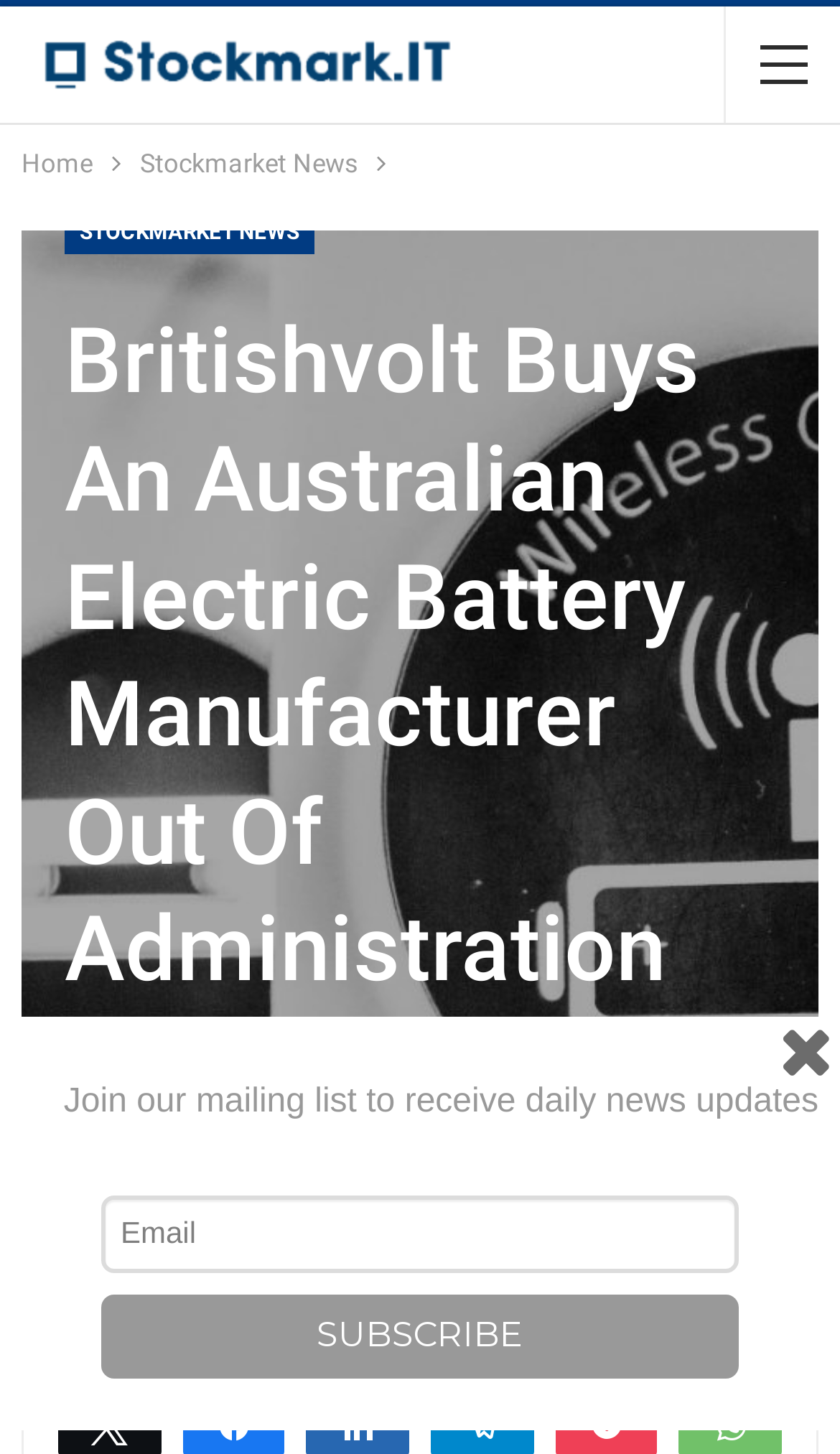Using the provided description Share, find the bounding box coordinates for the UI element. Provide the coordinates in (top-left x, top-left y, bottom-right x, bottom-right y) format, ensuring all values are between 0 and 1.

[0.368, 0.956, 0.485, 1.0]